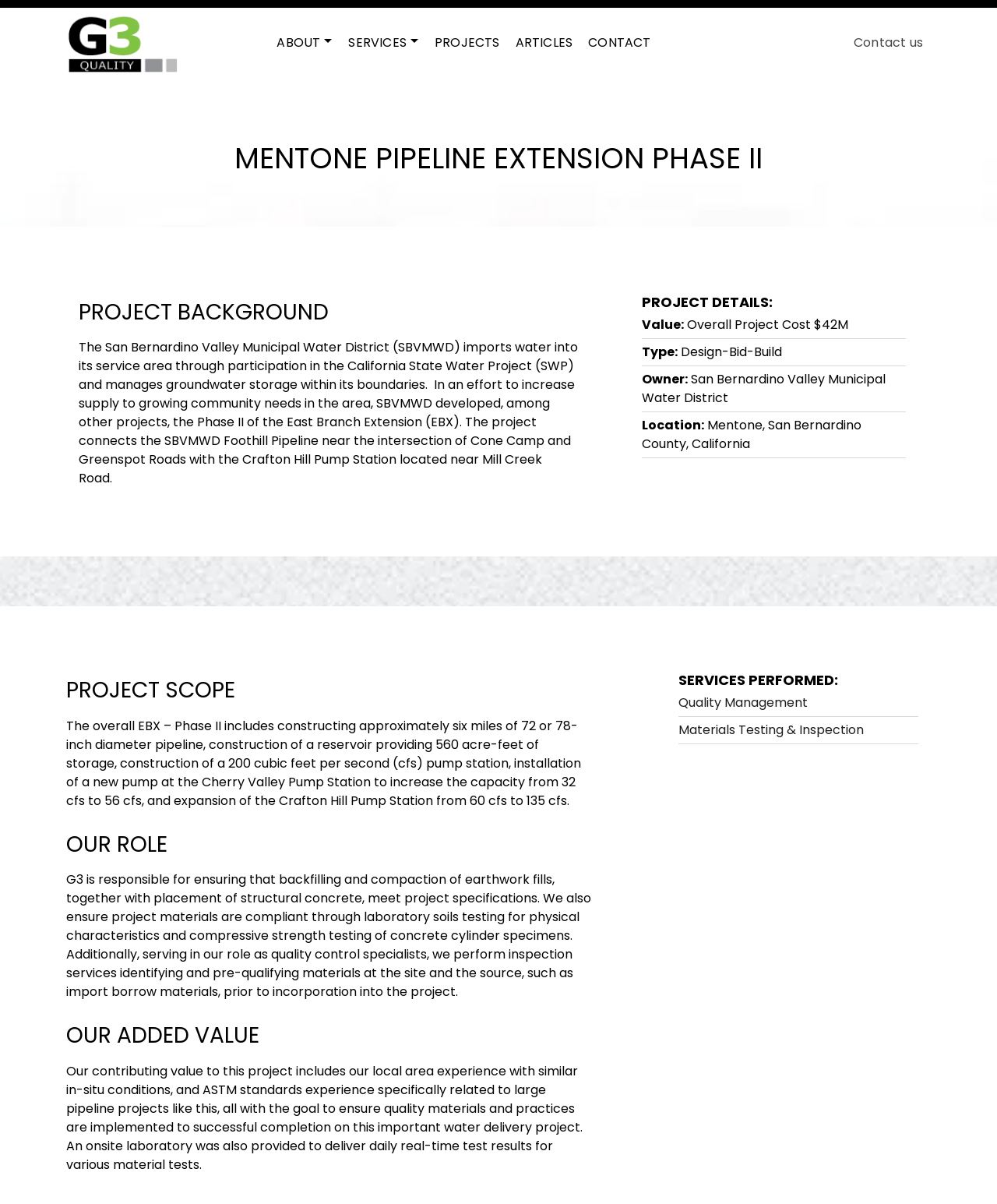Articulate a detailed summary of the webpage's content and design.

The webpage is about the Mentone Pipeline Extension Phase II project, which is a water delivery project undertaken by the San Bernardino Valley Municipal Water District (SBVMWD). The project aims to increase the water supply to the growing community needs in the area.

At the top of the page, there is a logo and a navigation menu with links to "ABOUT", "SERVICES", "PROJECTS", "ARTICLES", and "CONTACT". Below the navigation menu, there is a heading that reads "MENTONE PIPELINE EXTENSION PHASE II" followed by a brief project background description.

The project background section explains that the project connects the SBVMWD Foothill Pipeline near the intersection of Cone Camp and Greenspot Roads with the Crafton Hill Pump Station located near Mill Creek Road. This section is located near the top-left of the page.

To the right of the project background section, there is a project details section that lists the project's value, type, owner, and location. The project value is $42M, and it is a design-bid-build type project owned by the San Bernardino Valley Municipal Water District.

Below the project details section, there is a project scope section that describes the overall project, including the construction of a reservoir, a pump station, and the installation of a new pump. This section is located near the middle of the page.

Further down, there is a section that describes G3 Quality's role in the project, which includes ensuring that the backfilling and compaction of earthwork fills meet project specifications, and performing inspection services to identify and pre-qualify materials.

Next, there is a section that highlights G3 Quality's added value to the project, including their local area experience and ASTM standards experience. This section is located near the bottom-left of the page.

Finally, there is a section that lists the services performed by G3 Quality, including quality management and materials testing and inspection. This section is located near the bottom-right of the page.